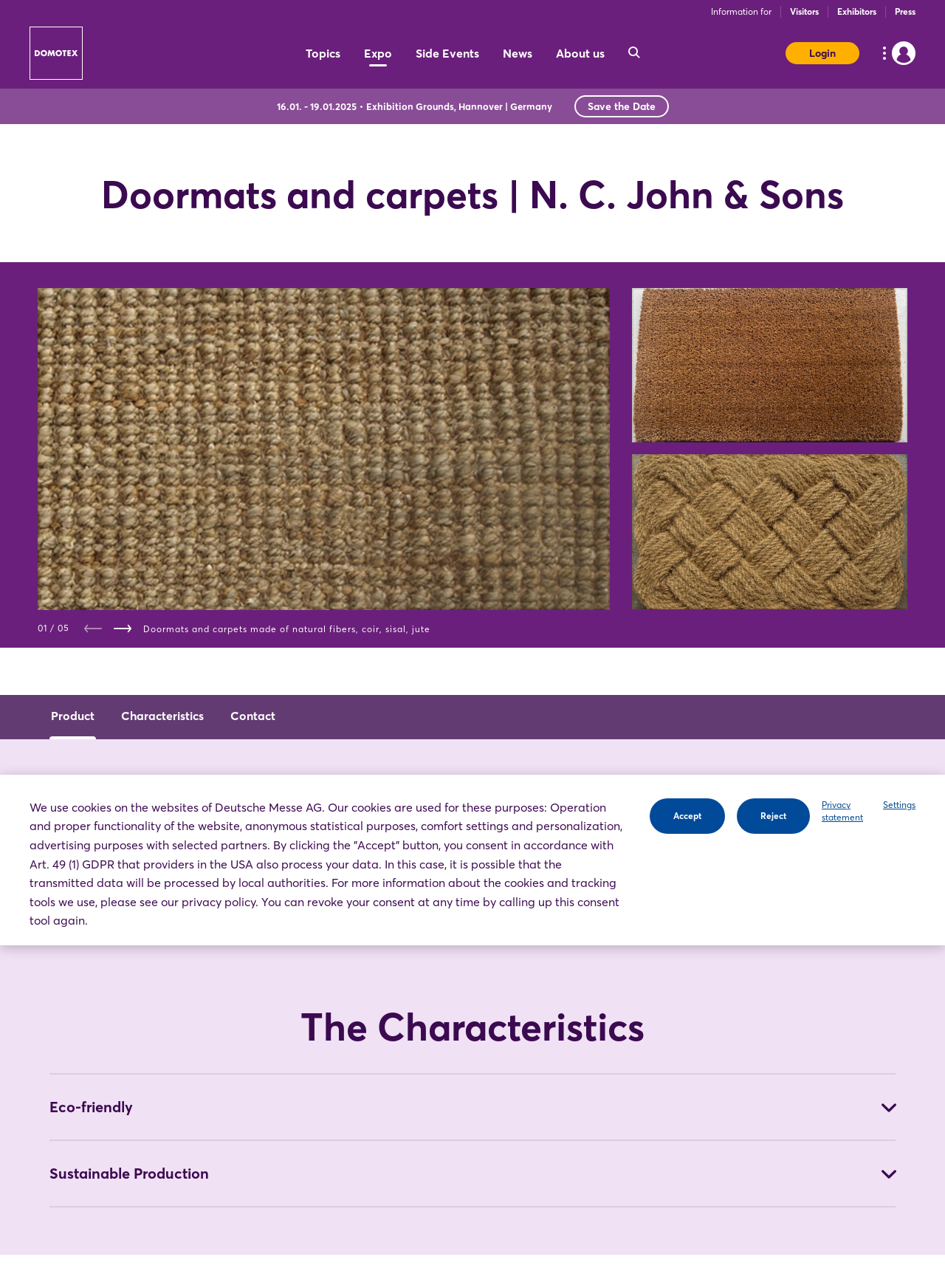Provide a short answer to the following question with just one word or phrase: What is the purpose of the cookies on the website?

operation, statistics, comfort, advertising